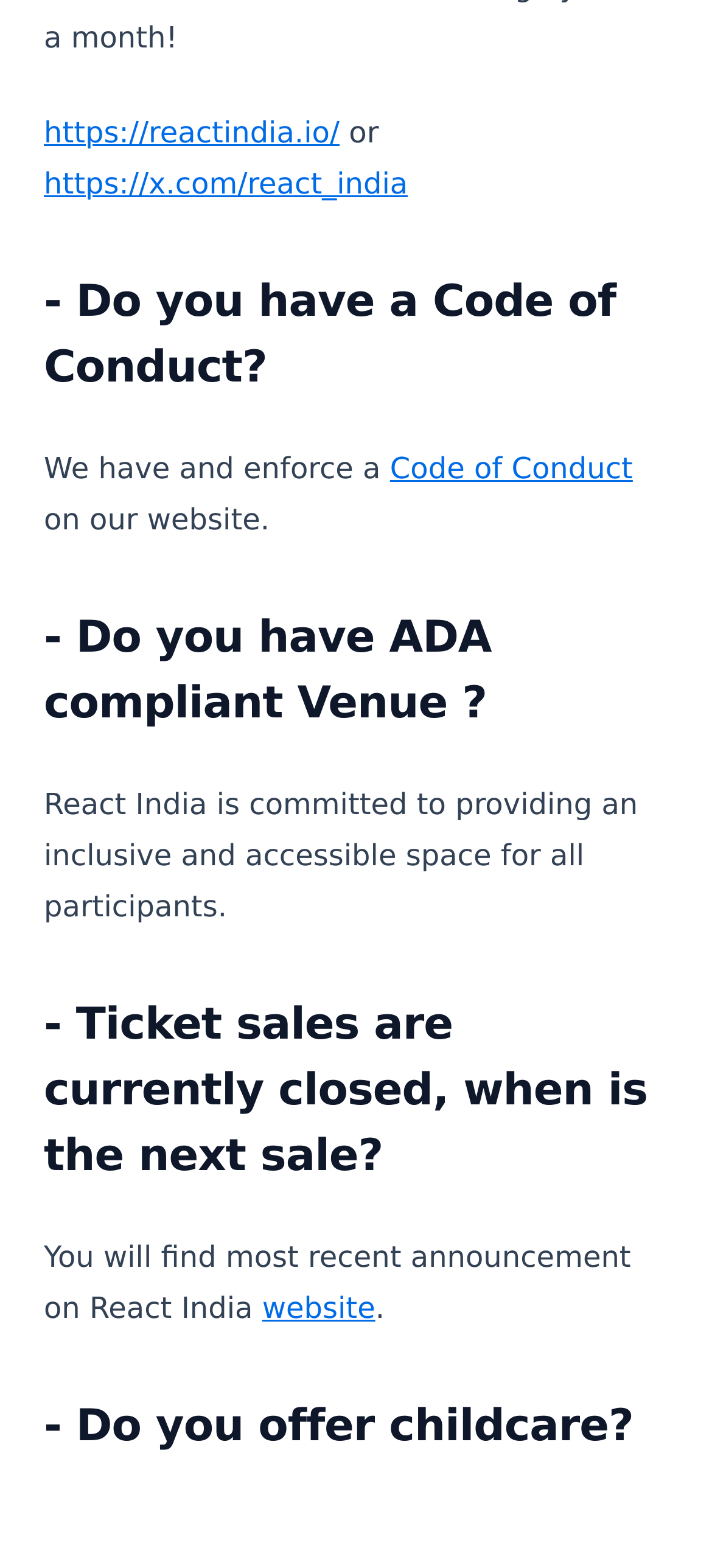Provide a short answer using a single word or phrase for the following question: 
How many FAQs are on this page?

4